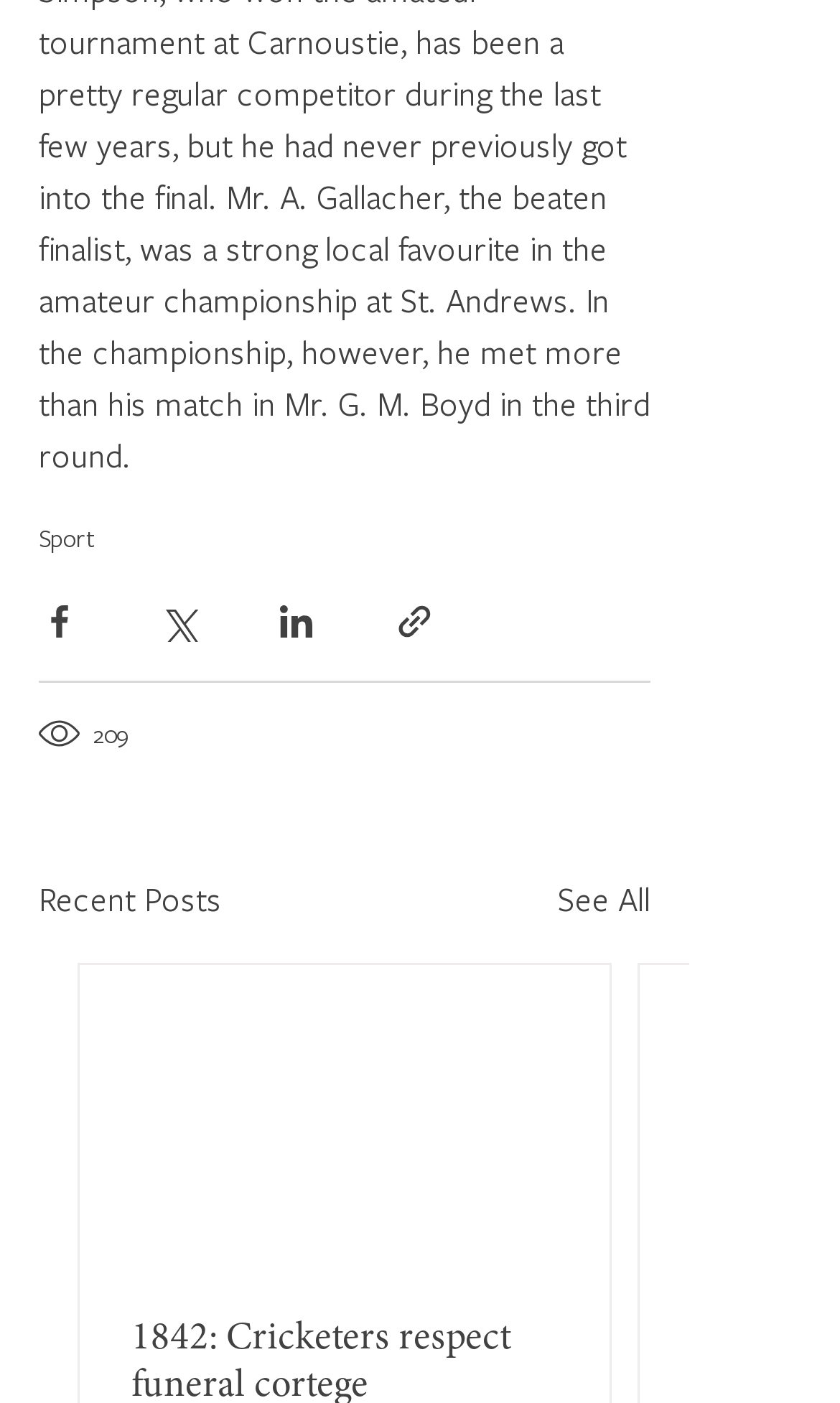Locate the bounding box coordinates of the clickable area to execute the instruction: "View Recent Posts". Provide the coordinates as four float numbers between 0 and 1, represented as [left, top, right, bottom].

[0.046, 0.622, 0.264, 0.659]